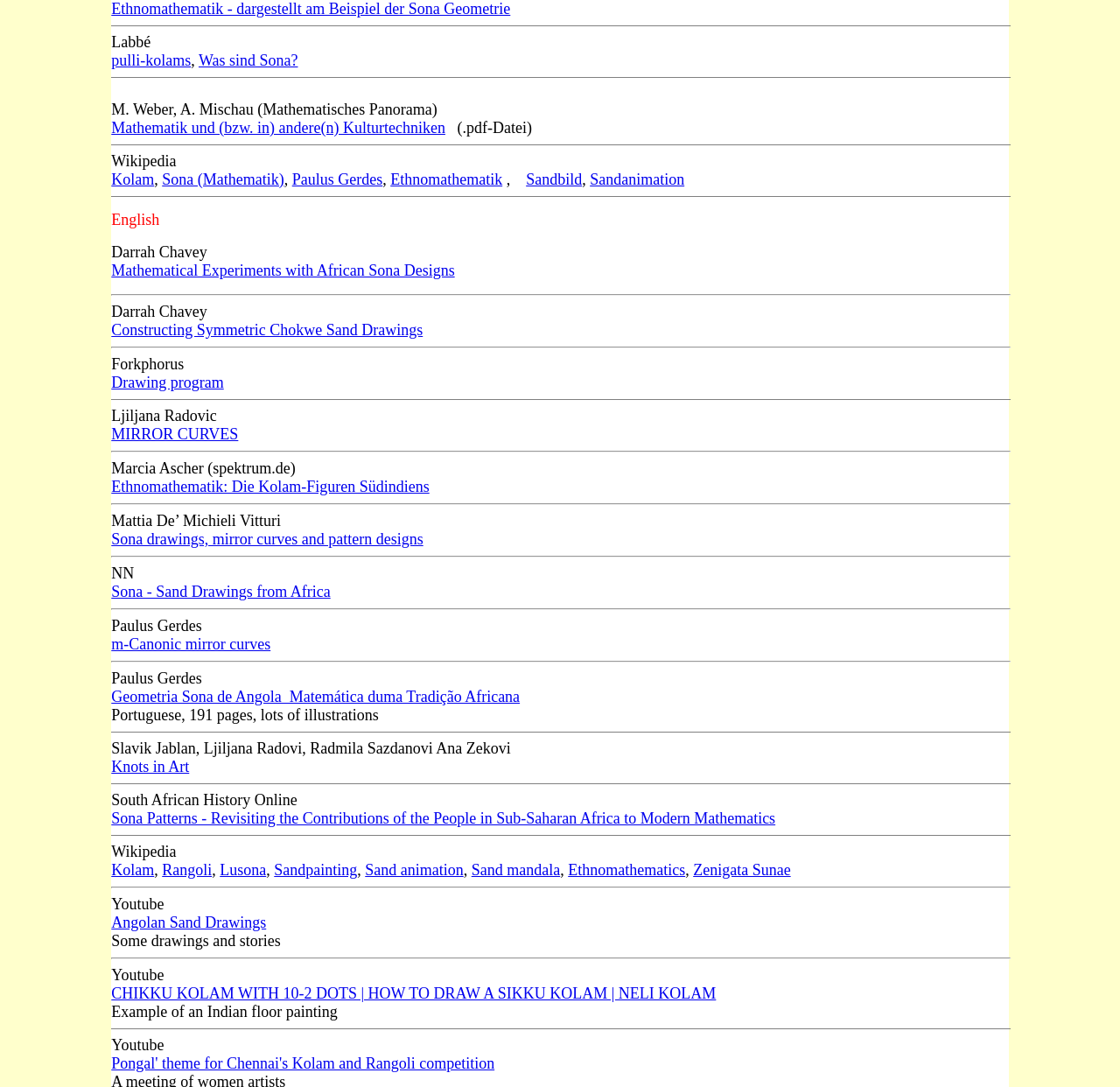Based on the element description: "Was sind Sona?", identify the bounding box coordinates for this UI element. The coordinates must be four float numbers between 0 and 1, listed as [left, top, right, bottom].

[0.177, 0.048, 0.266, 0.064]